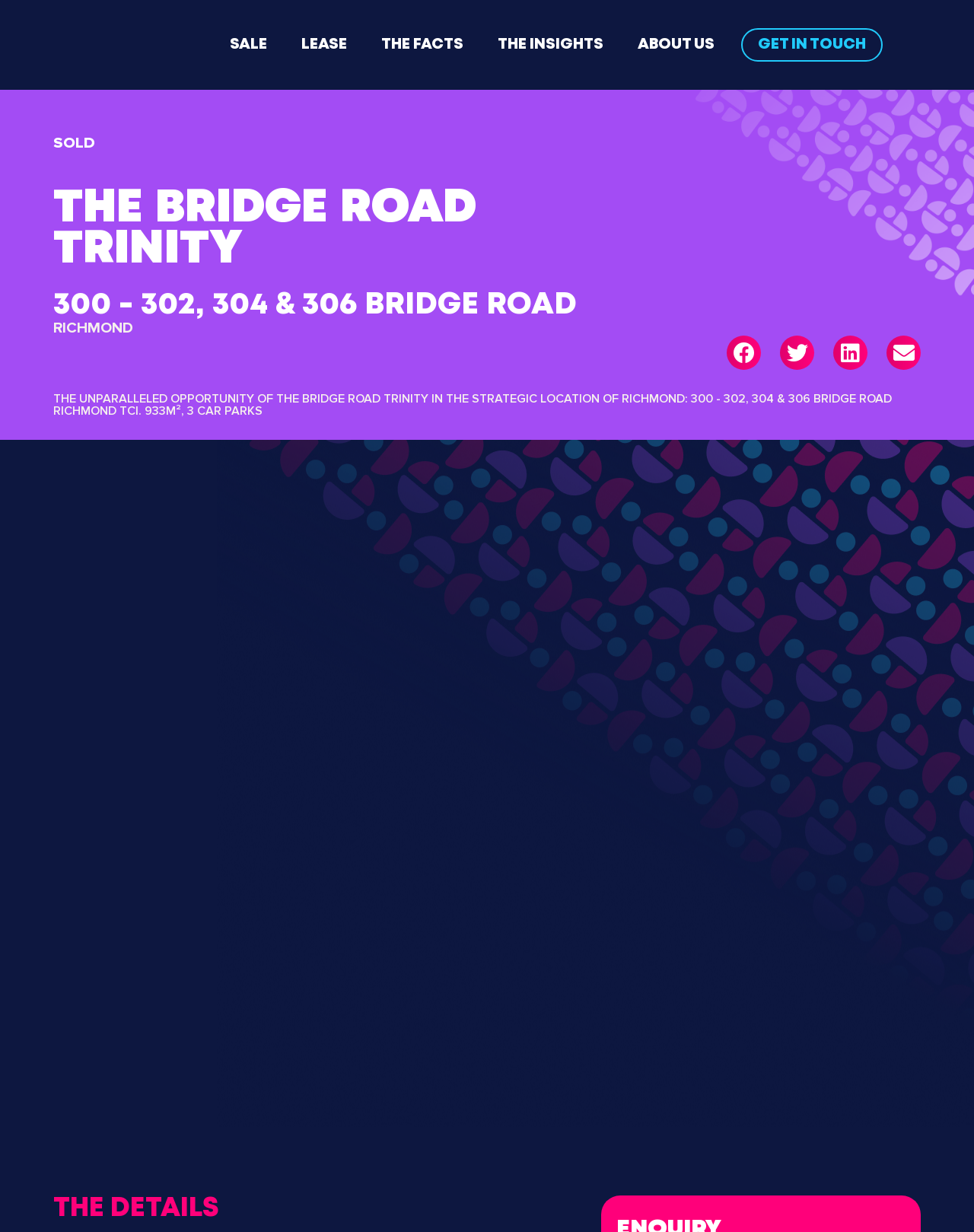Provide the bounding box coordinates in the format (top-left x, top-left y, bottom-right x, bottom-right y). All values are floating point numbers between 0 and 1. Determine the bounding box coordinate of the UI element described as: Home

None